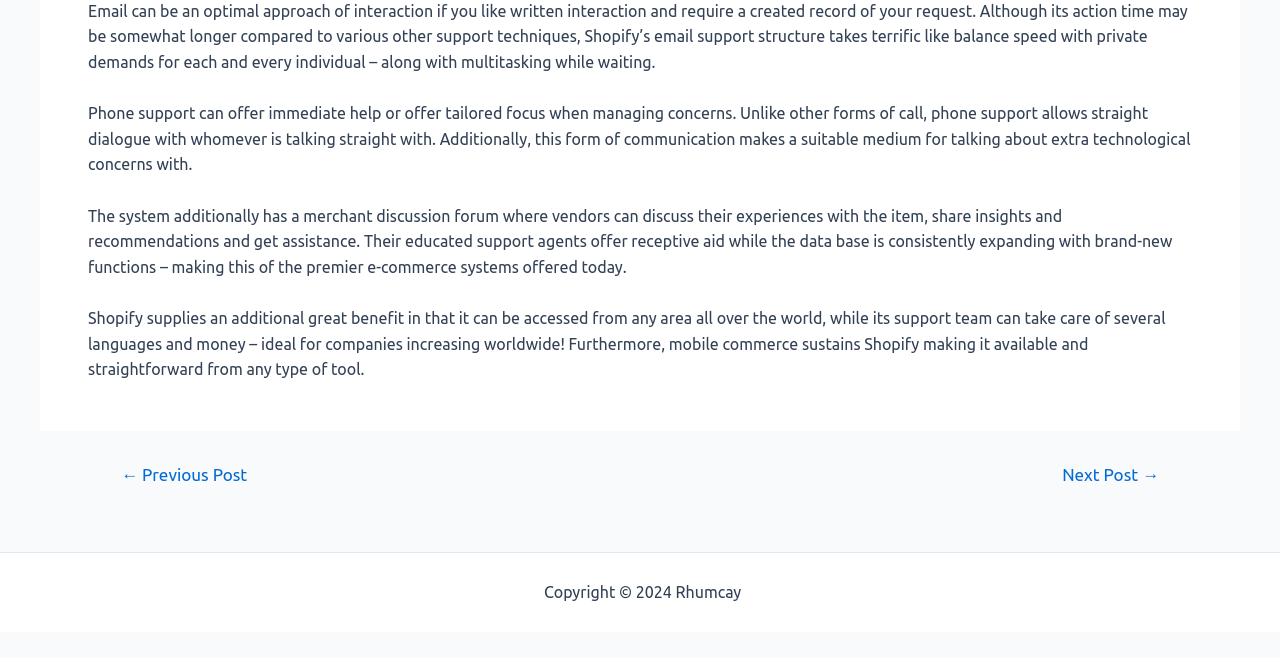Look at the image and answer the question in detail:
What is the purpose of the merchant discussion forum?

The merchant discussion forum is where vendors can discuss their experiences with the item, share insights and recommendations and get assistance from educated support agents.